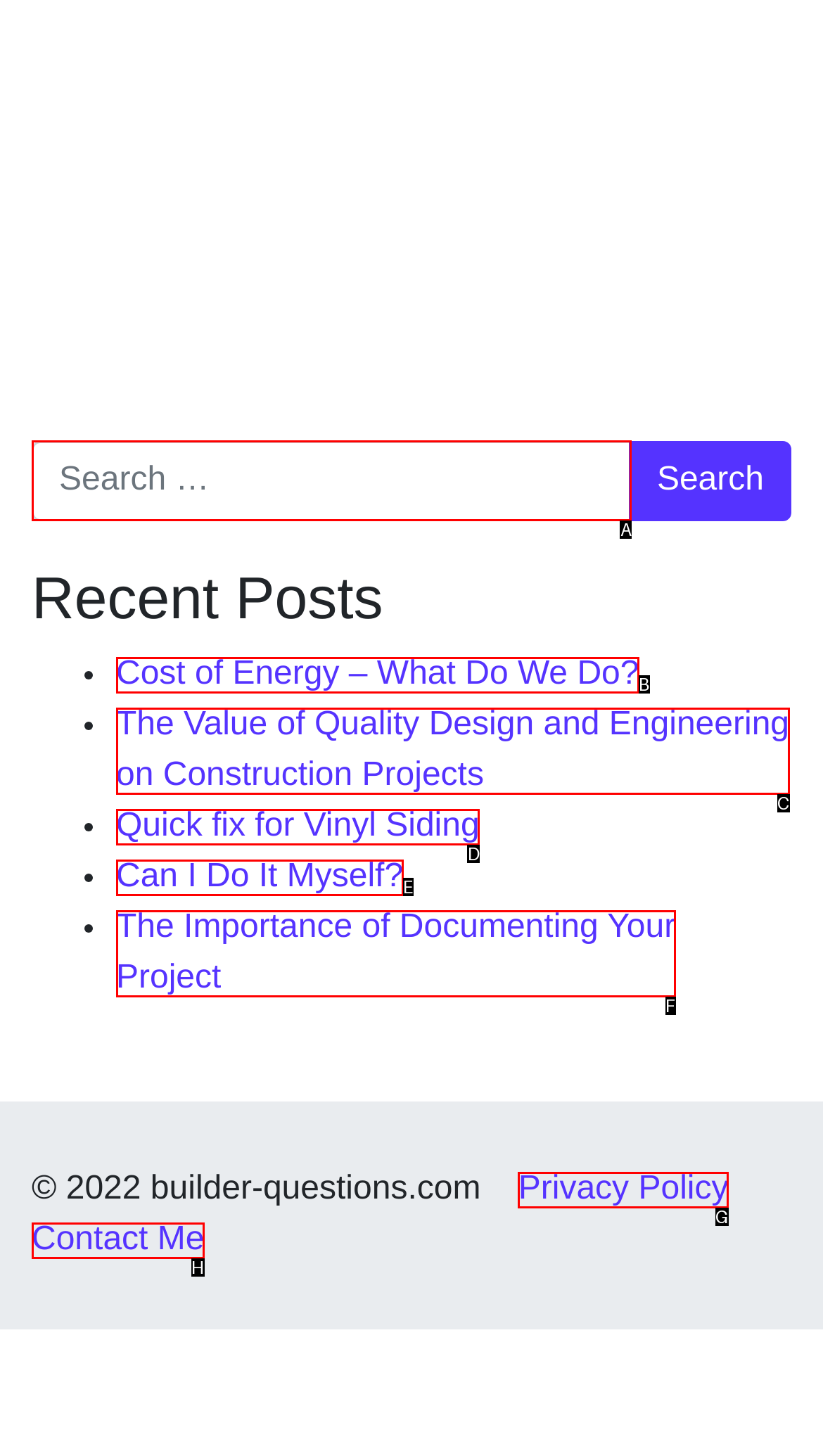Determine the HTML element that aligns with the description: name="s" placeholder="Search …"
Answer by stating the letter of the appropriate option from the available choices.

A